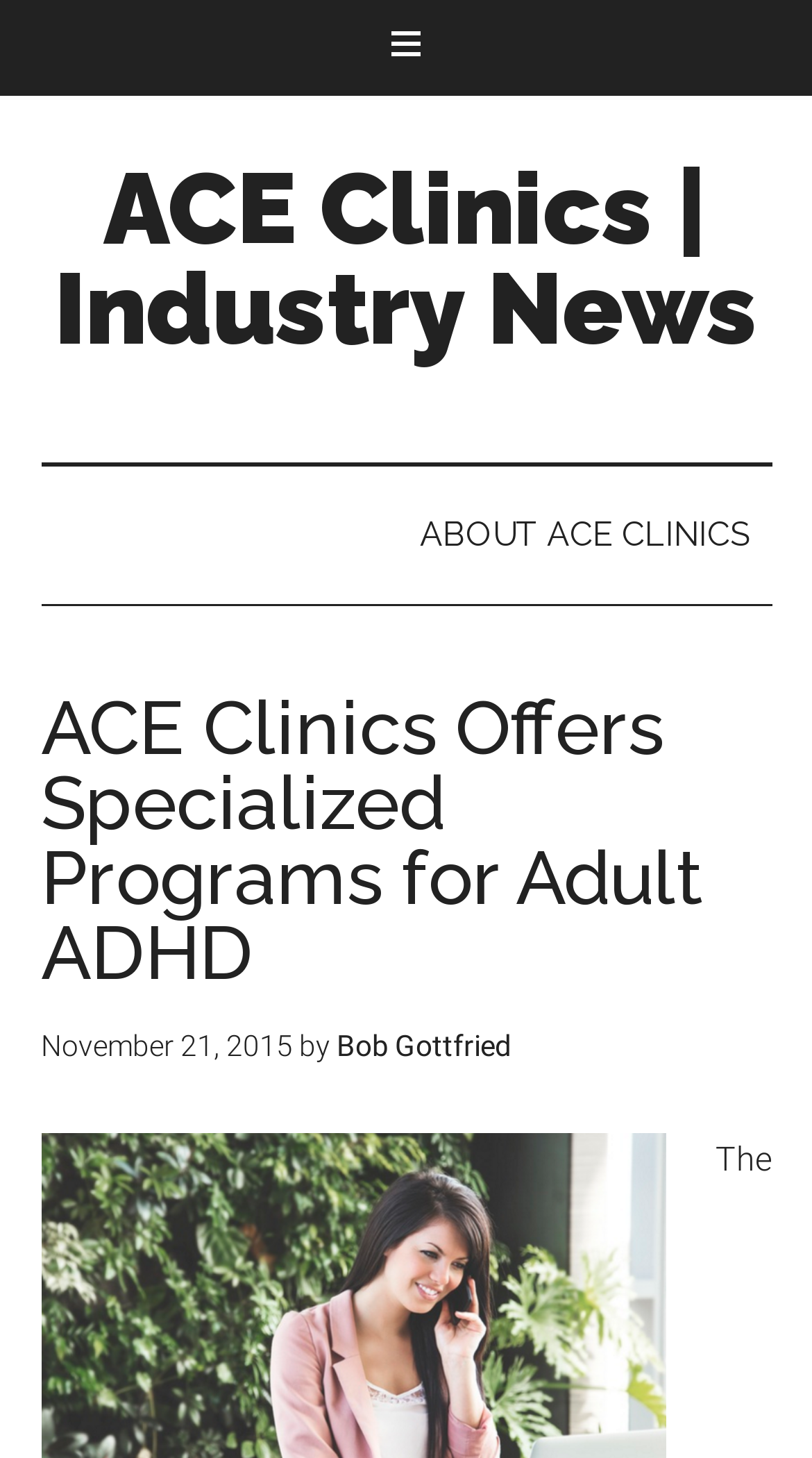Please provide the bounding box coordinates in the format (top-left x, top-left y, bottom-right x, bottom-right y). Remember, all values are floating point numbers between 0 and 1. What is the bounding box coordinate of the region described as: ACE Clinics | Industry News

[0.067, 0.103, 0.933, 0.251]